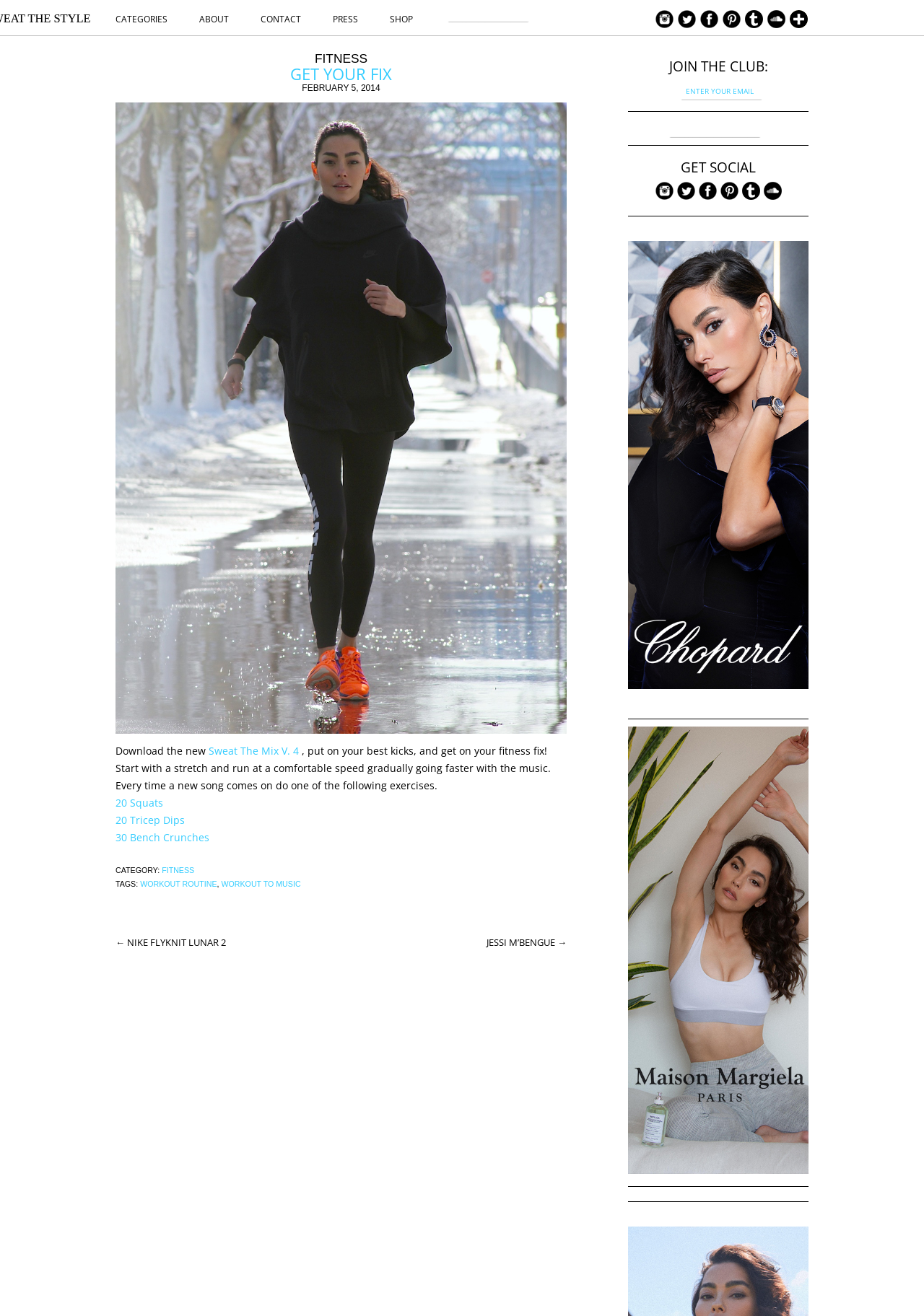Generate the main heading text from the webpage.

FITNESS
GET YOUR FIX
FEBRUARY 5, 2014